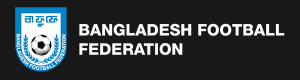What is the color of the shield?
Using the visual information, answer the question in a single word or phrase.

Blue